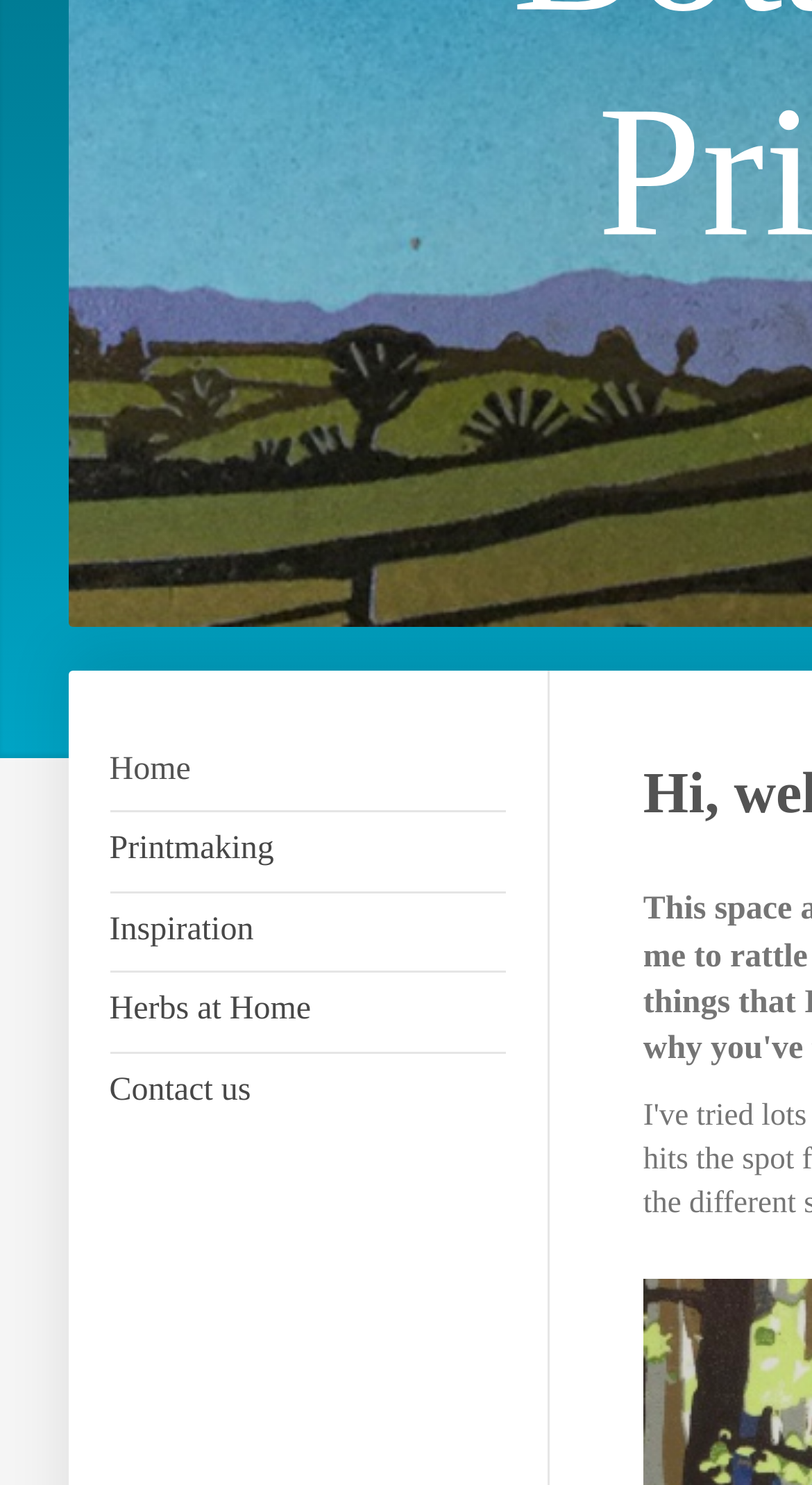Please provide the bounding box coordinates in the format (top-left x, top-left y, bottom-right x, bottom-right y). Remember, all values are floating point numbers between 0 and 1. What is the bounding box coordinate of the region described as: Herbs at Home

[0.135, 0.654, 0.623, 0.709]